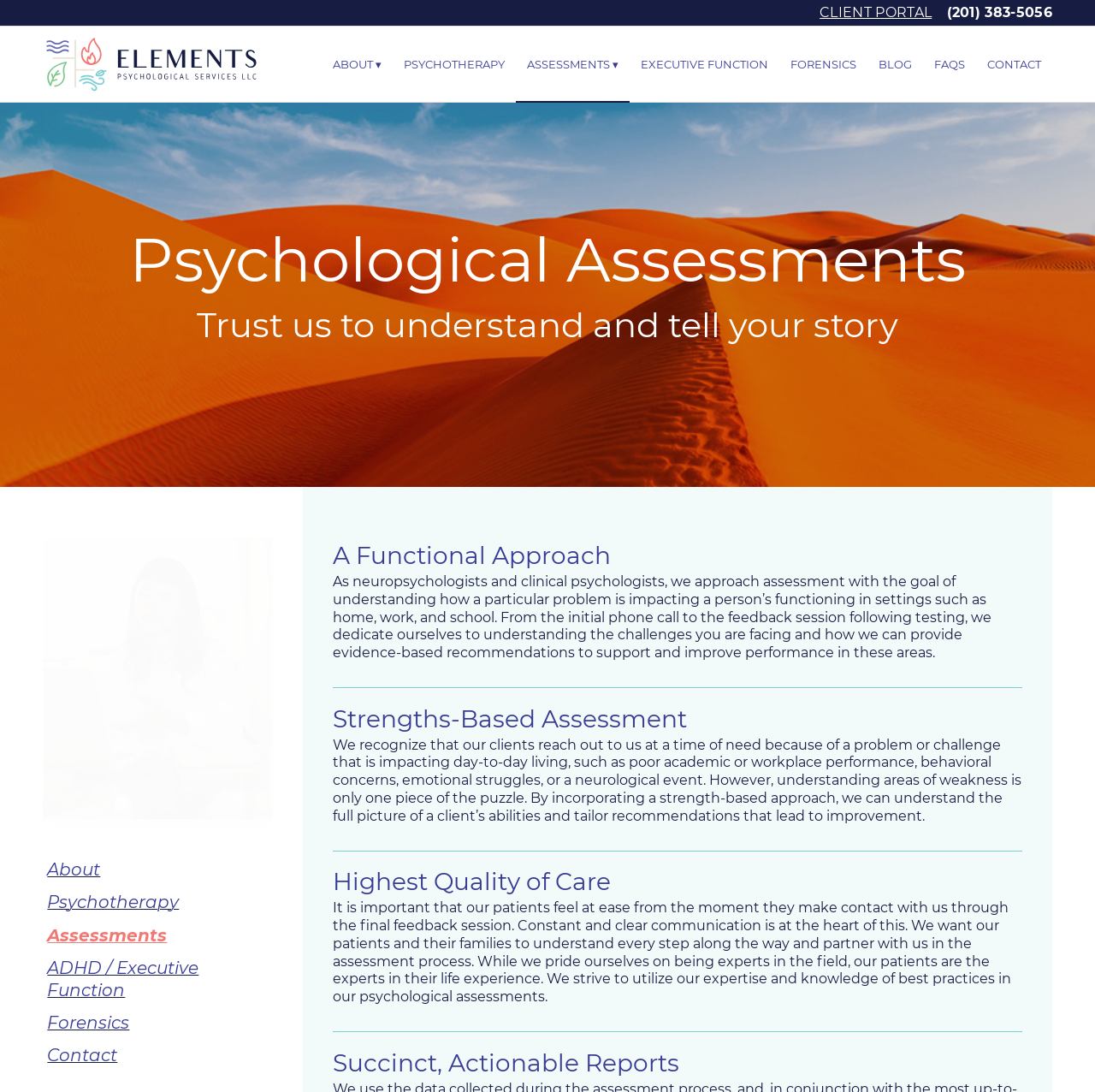What is the characteristic of the reports provided?
Please provide a detailed answer to the question.

I found the characteristic of the reports provided by reading the text under the heading 'Succinct, Actionable Reports', which implies that the reports are concise and provide actionable recommendations.